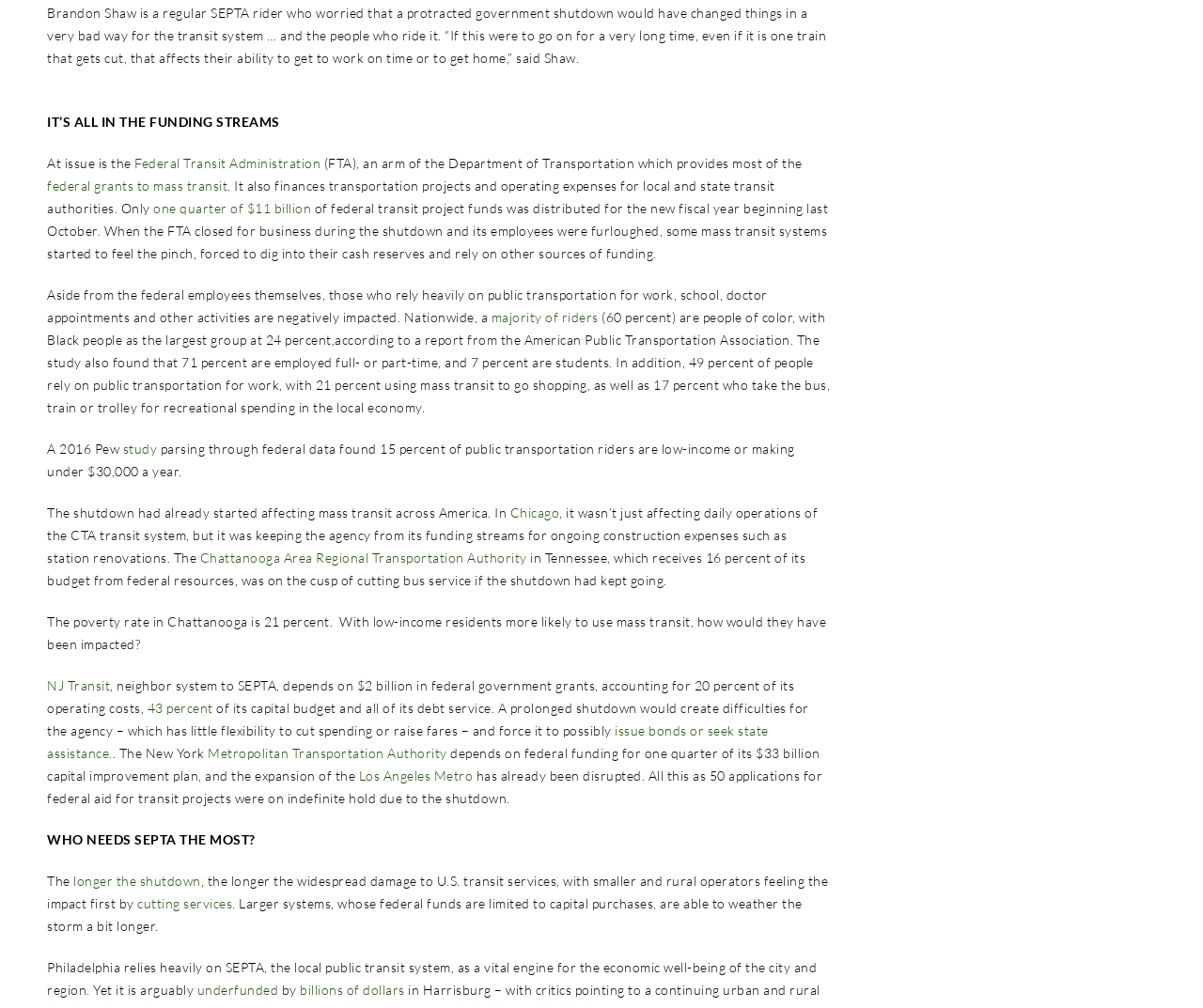Kindly determine the bounding box coordinates for the clickable area to achieve the given instruction: "Check out 'Chattanooga Area Regional Transportation Authority'".

[0.166, 0.545, 0.438, 0.561]